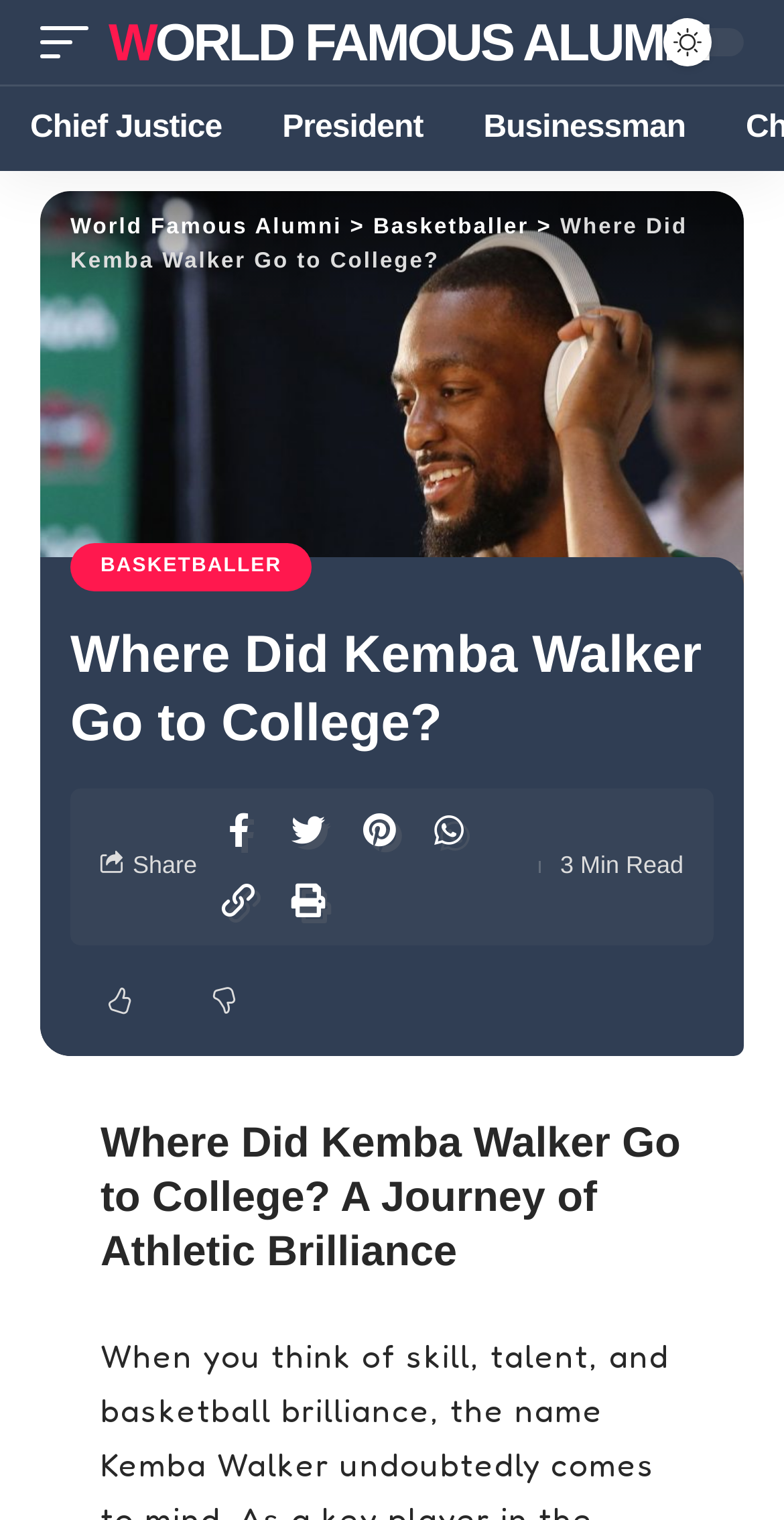How many sharing options are available?
Based on the screenshot, provide a one-word or short-phrase response.

5